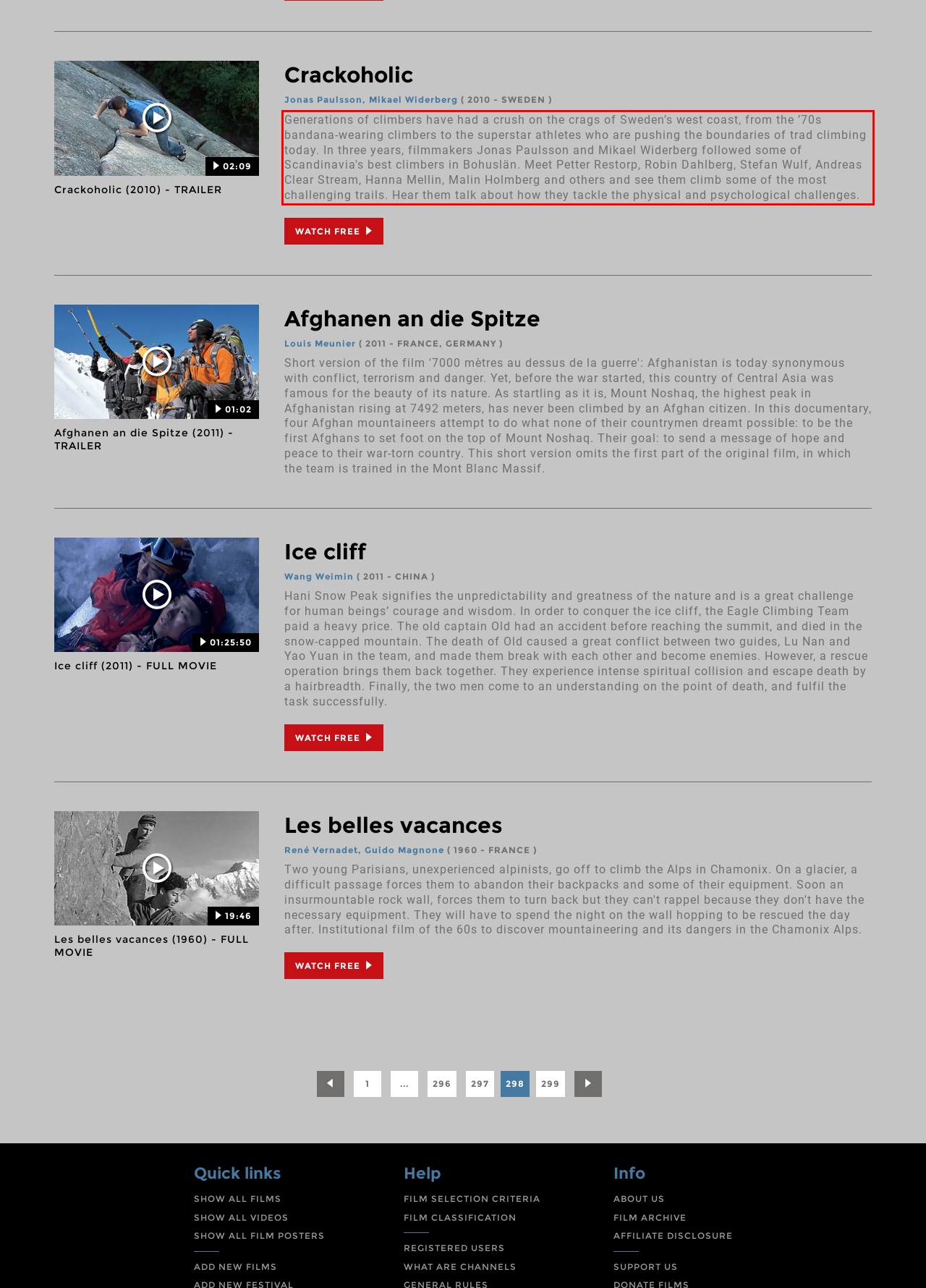Analyze the screenshot of a webpage where a red rectangle is bounding a UI element. Extract and generate the text content within this red bounding box.

Generations of climbers have had a crush on the crags of Sweden’s west coast, from the ’70s bandana-wearing climbers to the superstar athletes who are pushing the boundaries of trad climbing today. In three years, filmmakers Jonas Paulsson and Mikael Widerberg followed some of Scandinavia's best climbers in Bohuslän. Meet Petter Restorp, Robin Dahlberg, Stefan Wulf, Andreas Clear Stream, Hanna Mellin, Malin Holmberg and others and see them climb some of the most challenging trails. Hear them talk about how they tackle the physical and psychological challenges.